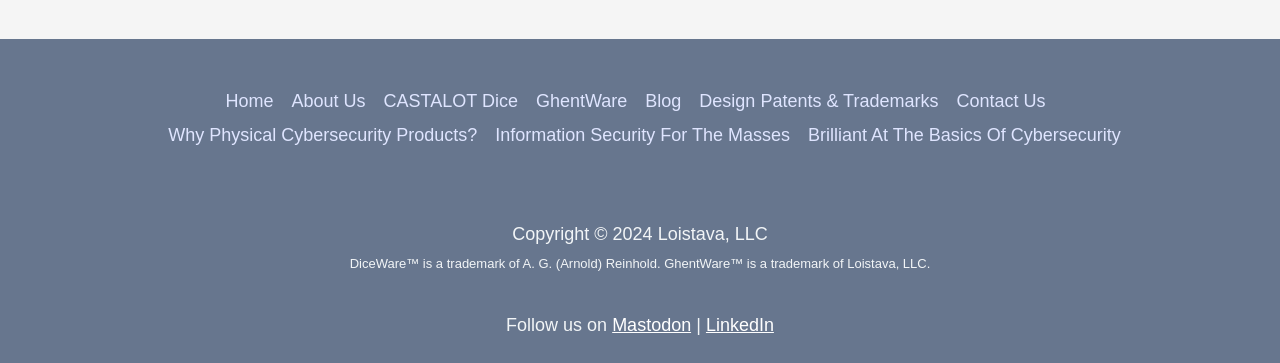Pinpoint the bounding box coordinates of the clickable area needed to execute the instruction: "Visit CASTALOT Dice". The coordinates should be specified as four float numbers between 0 and 1, i.e., [left, top, right, bottom].

[0.293, 0.235, 0.412, 0.328]